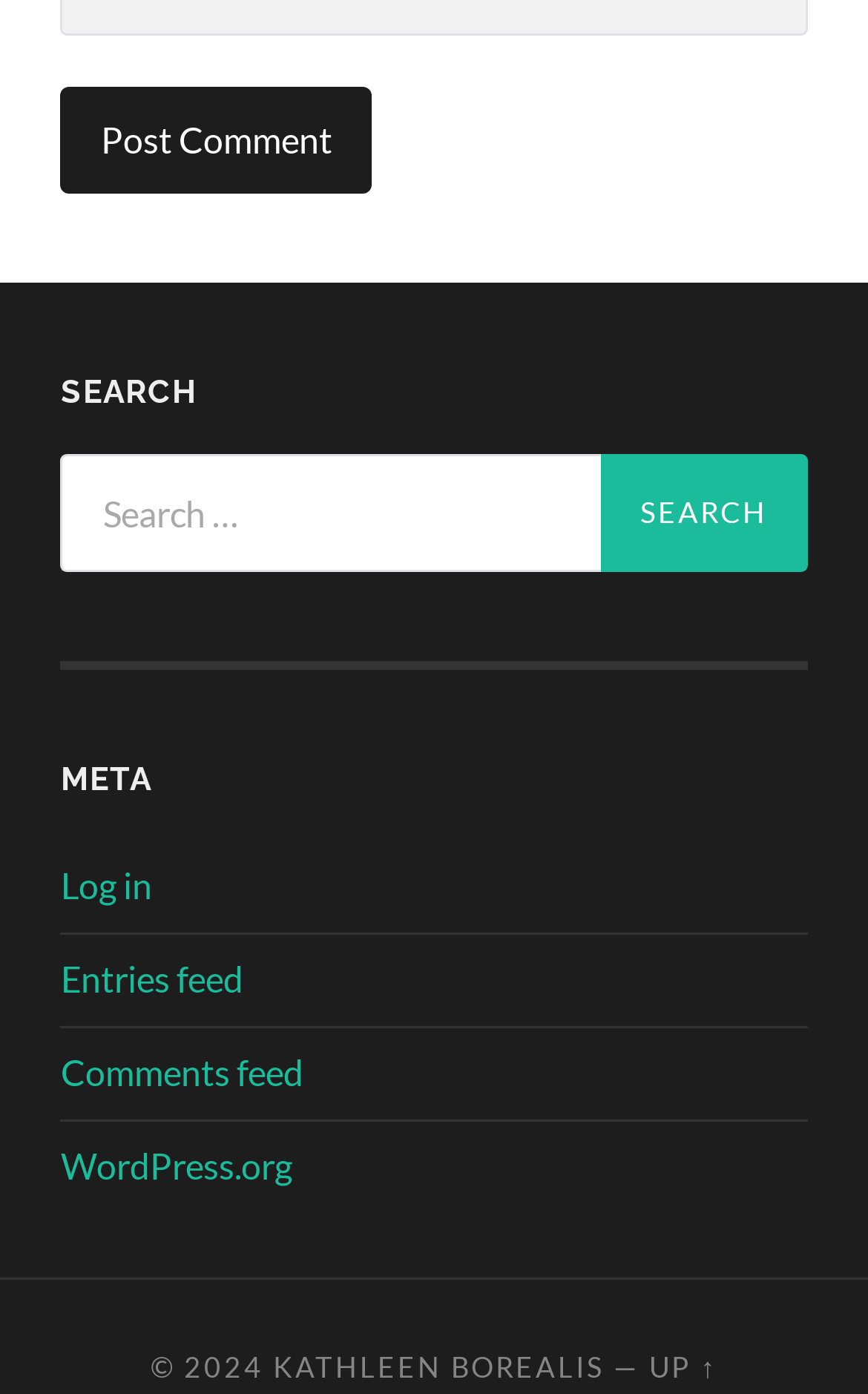Locate the bounding box coordinates of the element that should be clicked to execute the following instruction: "Search for something".

[0.07, 0.326, 0.692, 0.41]